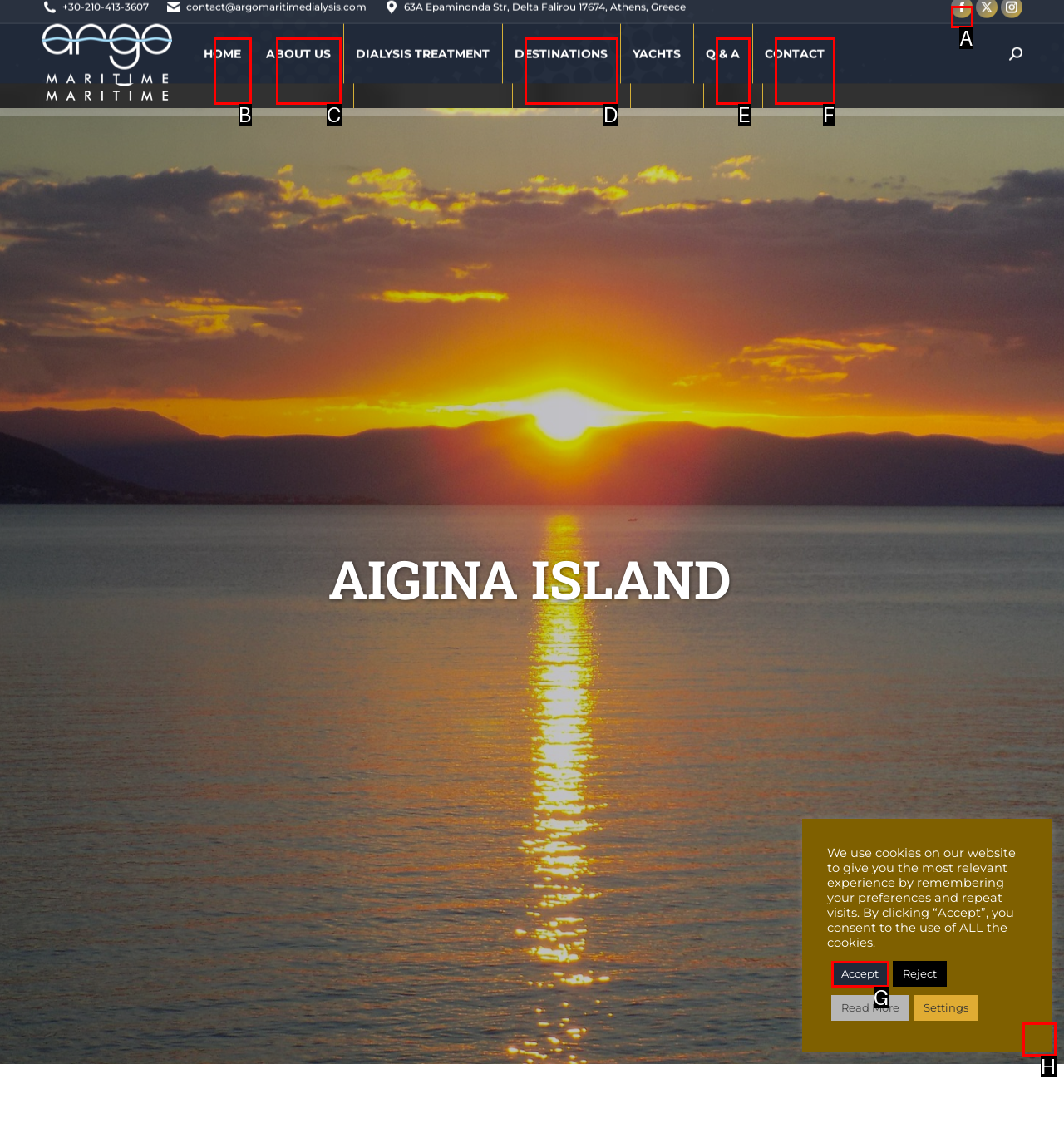Which option corresponds to the following element description: Go to Top?
Please provide the letter of the correct choice.

H